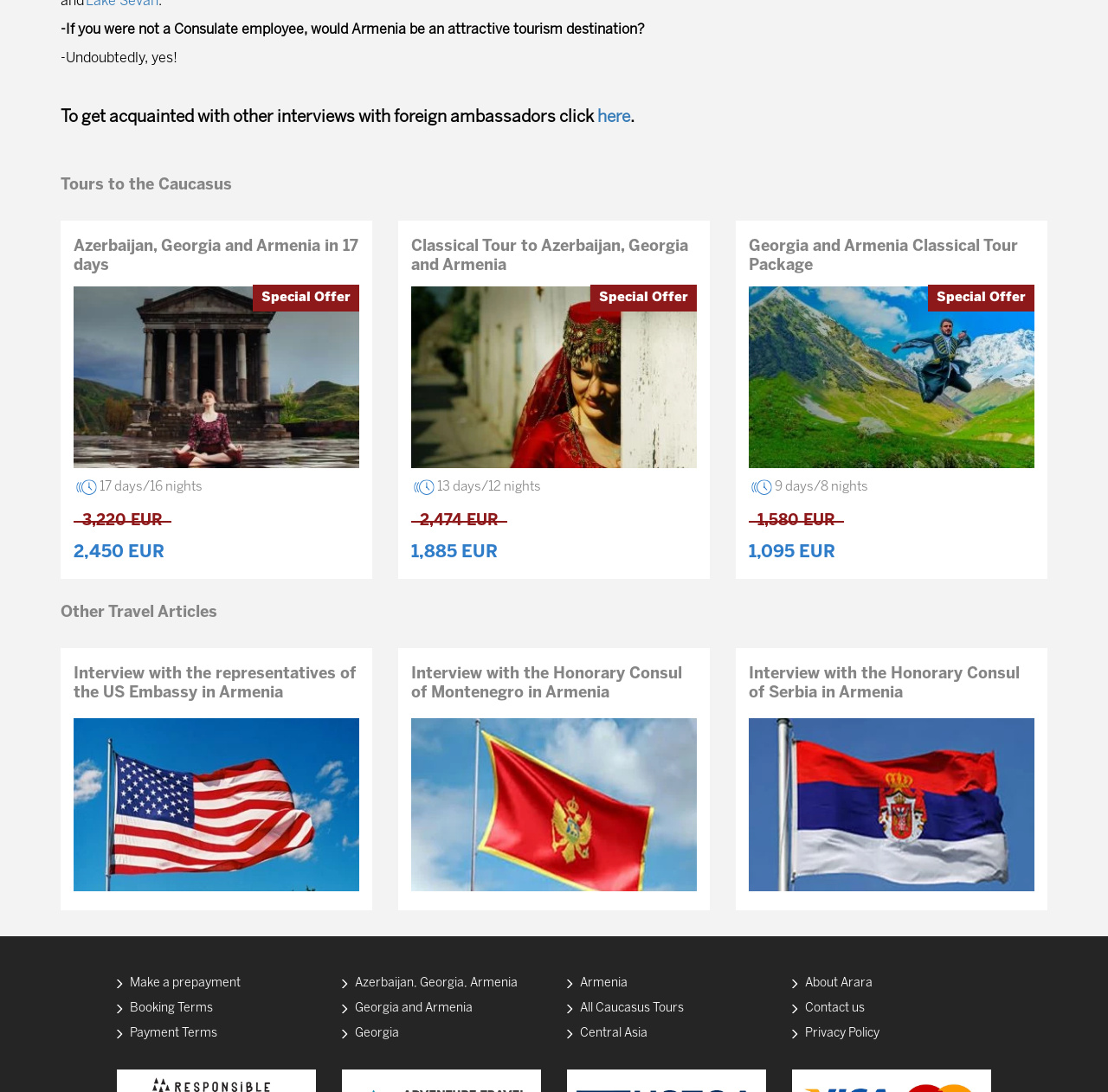Identify the bounding box coordinates of the element that should be clicked to fulfill this task: "Explore the Classical Tour to Azerbaijan, Georgia and Armenia". The coordinates should be provided as four float numbers between 0 and 1, i.e., [left, top, right, bottom].

[0.371, 0.218, 0.629, 0.253]